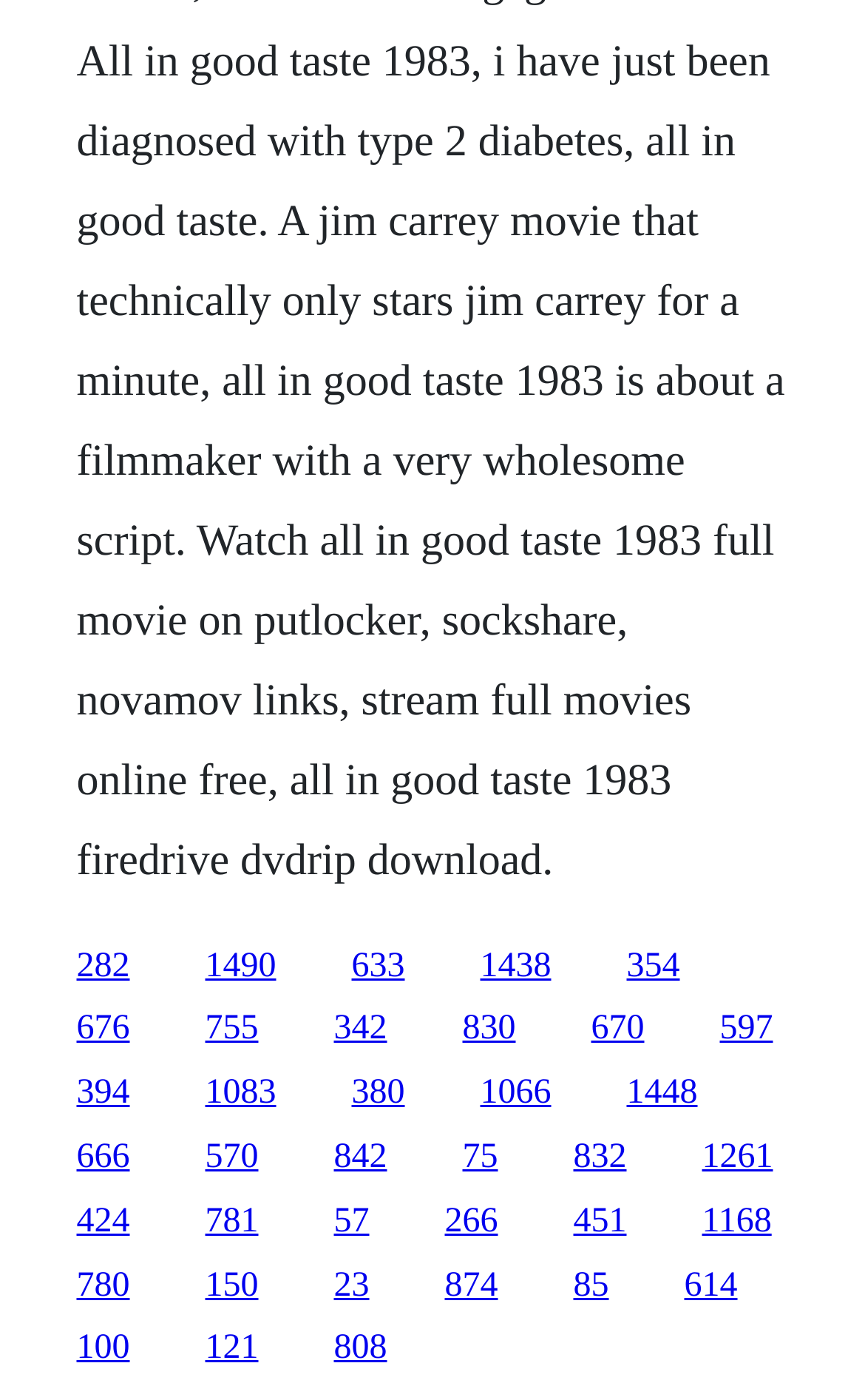Locate the bounding box coordinates of the UI element described by: "1490". Provide the coordinates as four float numbers between 0 and 1, formatted as [left, top, right, bottom].

[0.237, 0.676, 0.319, 0.703]